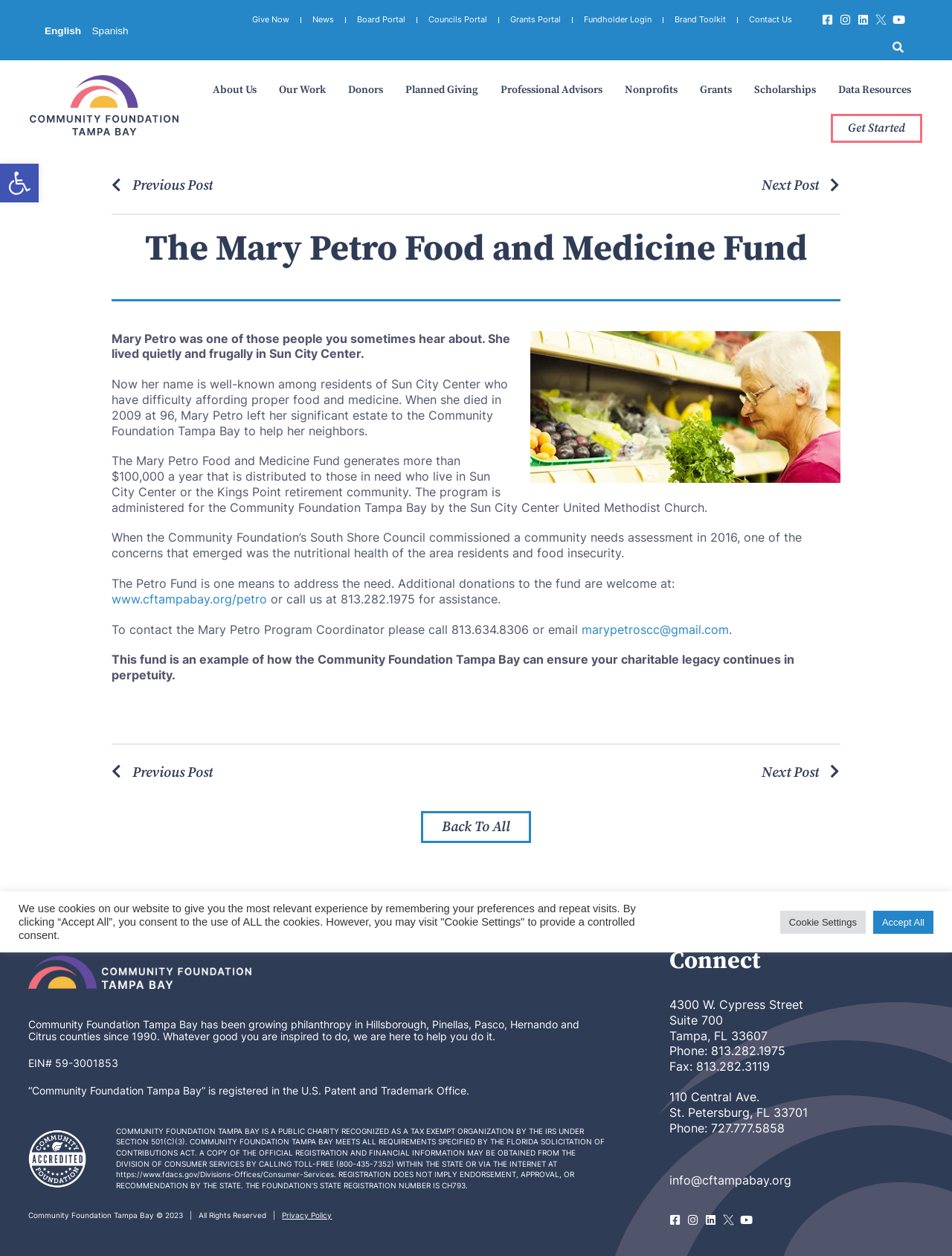Please provide the bounding box coordinate of the region that matches the element description: Board Portal. Coordinates should be in the format (top-left x, top-left y, bottom-right x, bottom-right y) and all values should be between 0 and 1.

[0.363, 0.009, 0.438, 0.023]